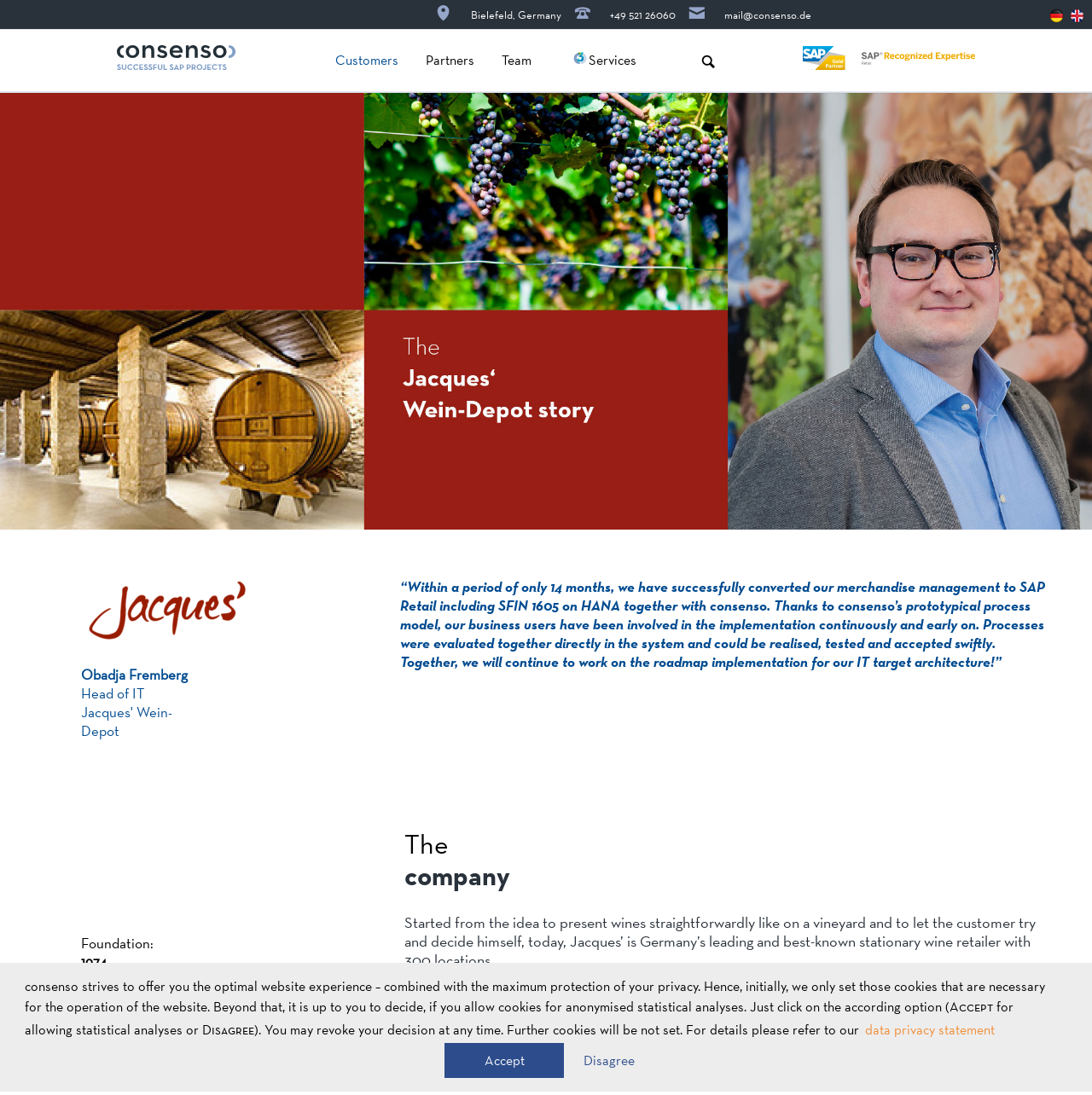Please determine the bounding box coordinates for the UI element described here. Use the format (top-left x, top-left y, bottom-right x, bottom-right y) with values bounded between 0 and 1: Management

[0.46, 0.111, 0.626, 0.133]